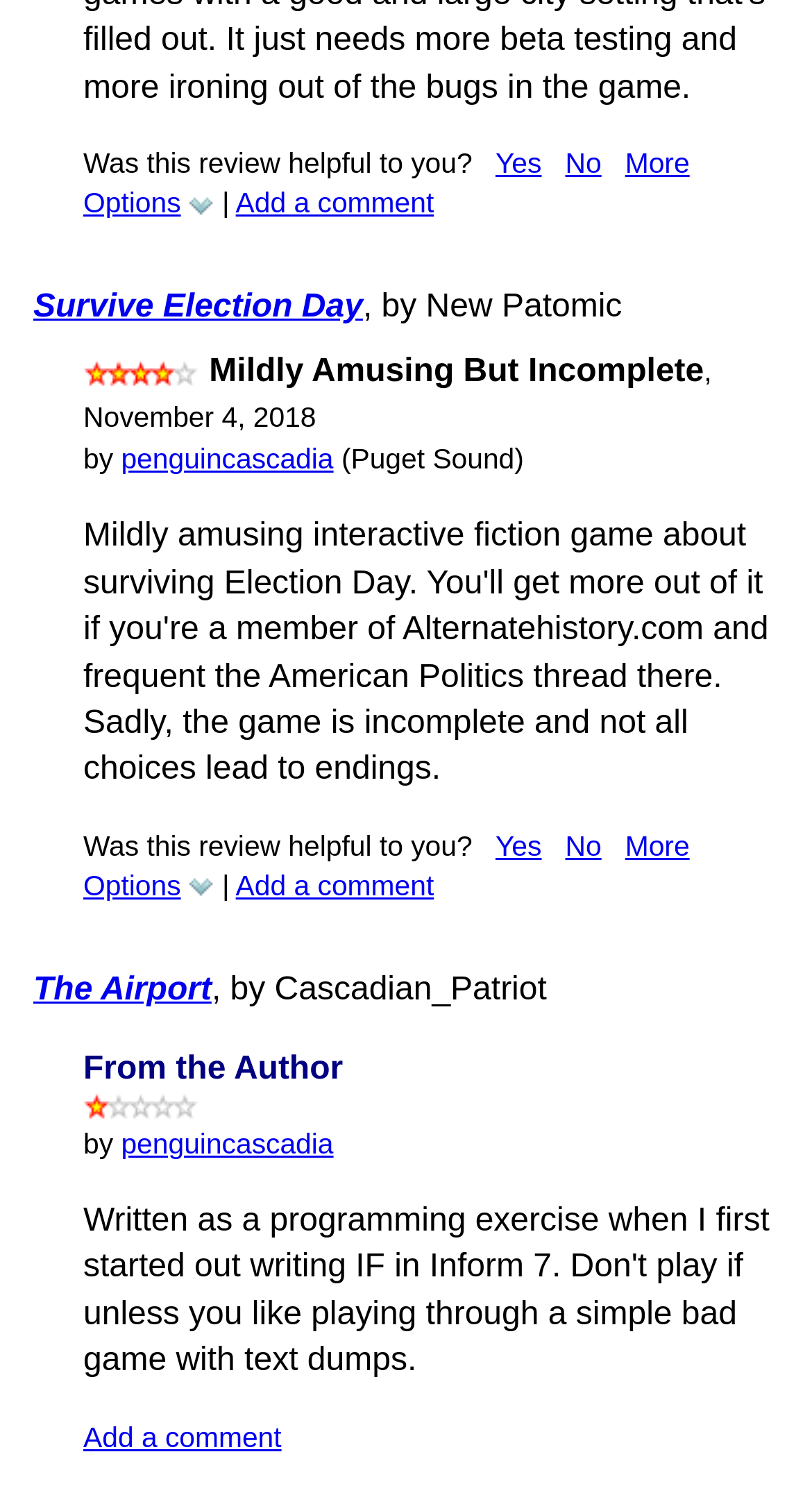Find the bounding box coordinates for the element that must be clicked to complete the instruction: "View the review of 'The Airport'". The coordinates should be four float numbers between 0 and 1, indicated as [left, top, right, bottom].

[0.041, 0.652, 0.261, 0.676]